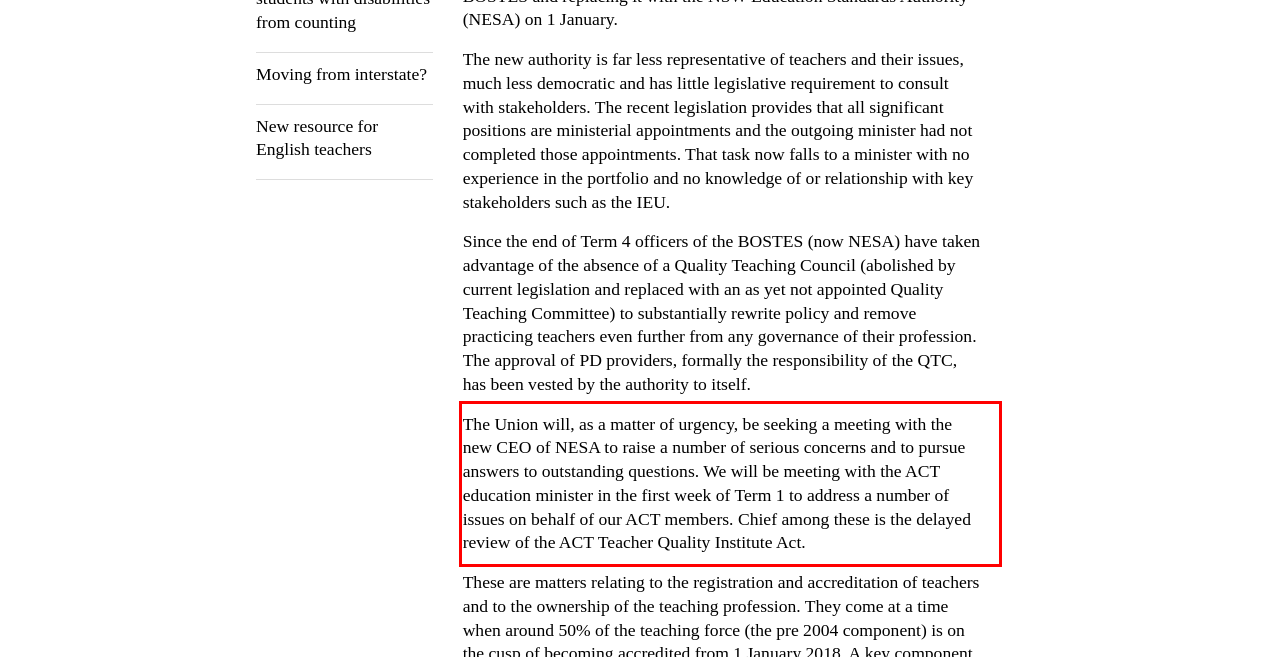The screenshot provided shows a webpage with a red bounding box. Apply OCR to the text within this red bounding box and provide the extracted content.

The Union will, as a matter of urgency, be seeking a meeting with the new CEO of NESA to raise a number of serious concerns and to pursue answers to outstanding questions. We will be meeting with the ACT education minister in the first week of Term 1 to address a number of issues on behalf of our ACT members. Chief among these is the delayed review of the ACT Teacher Quality Institute Act.